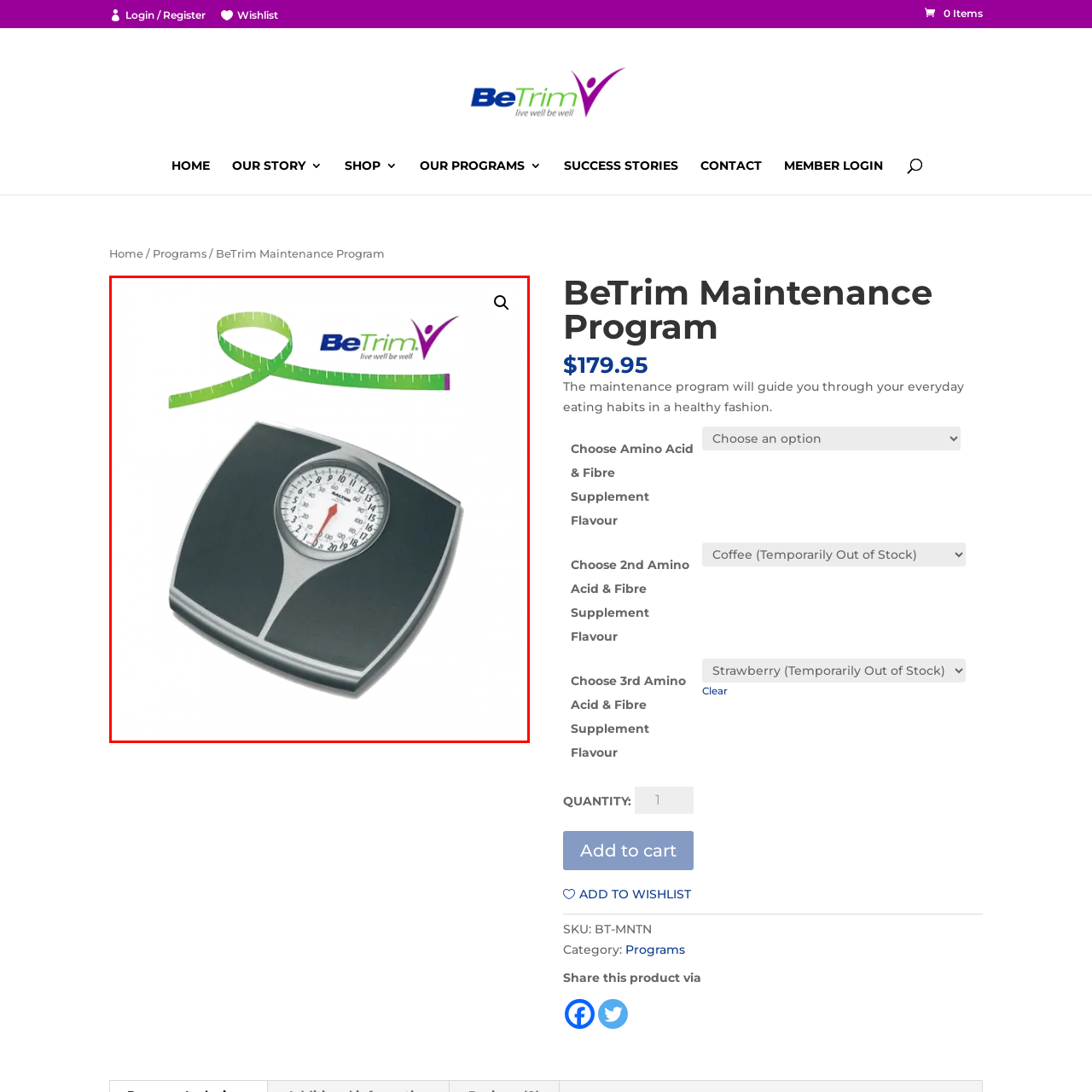What is the shape of the measuring tape in the logo?
Carefully examine the image within the red bounding box and provide a comprehensive answer based on what you observe.

The question asks about the shape of the measuring tape in the logo. According to the caption, the logo features 'a vibrant green measuring tape twisted into a ribbon shape', which indicates that the measuring tape is shaped like a ribbon.